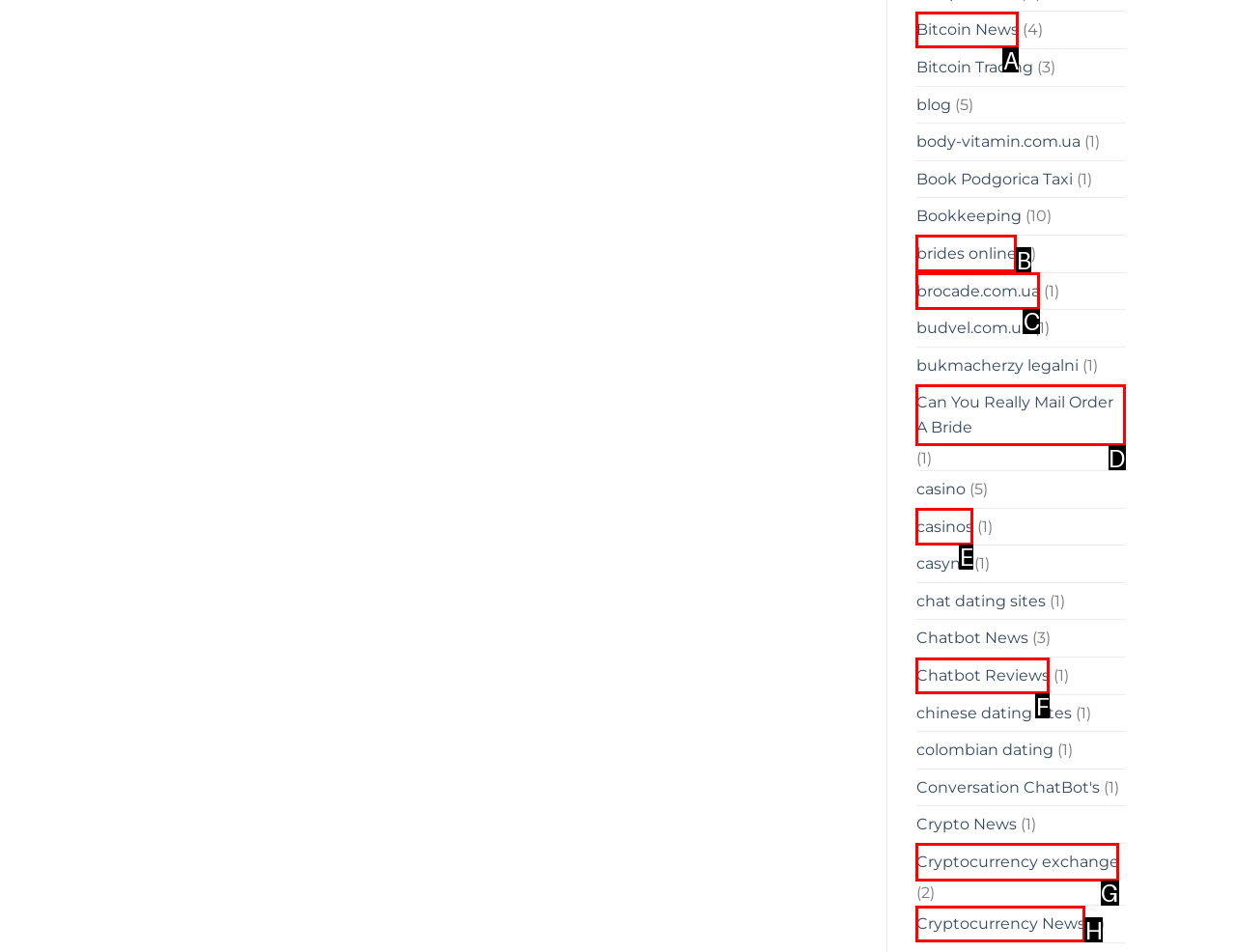For the task "Learn about Cryptocurrency exchange", which option's letter should you click? Answer with the letter only.

G